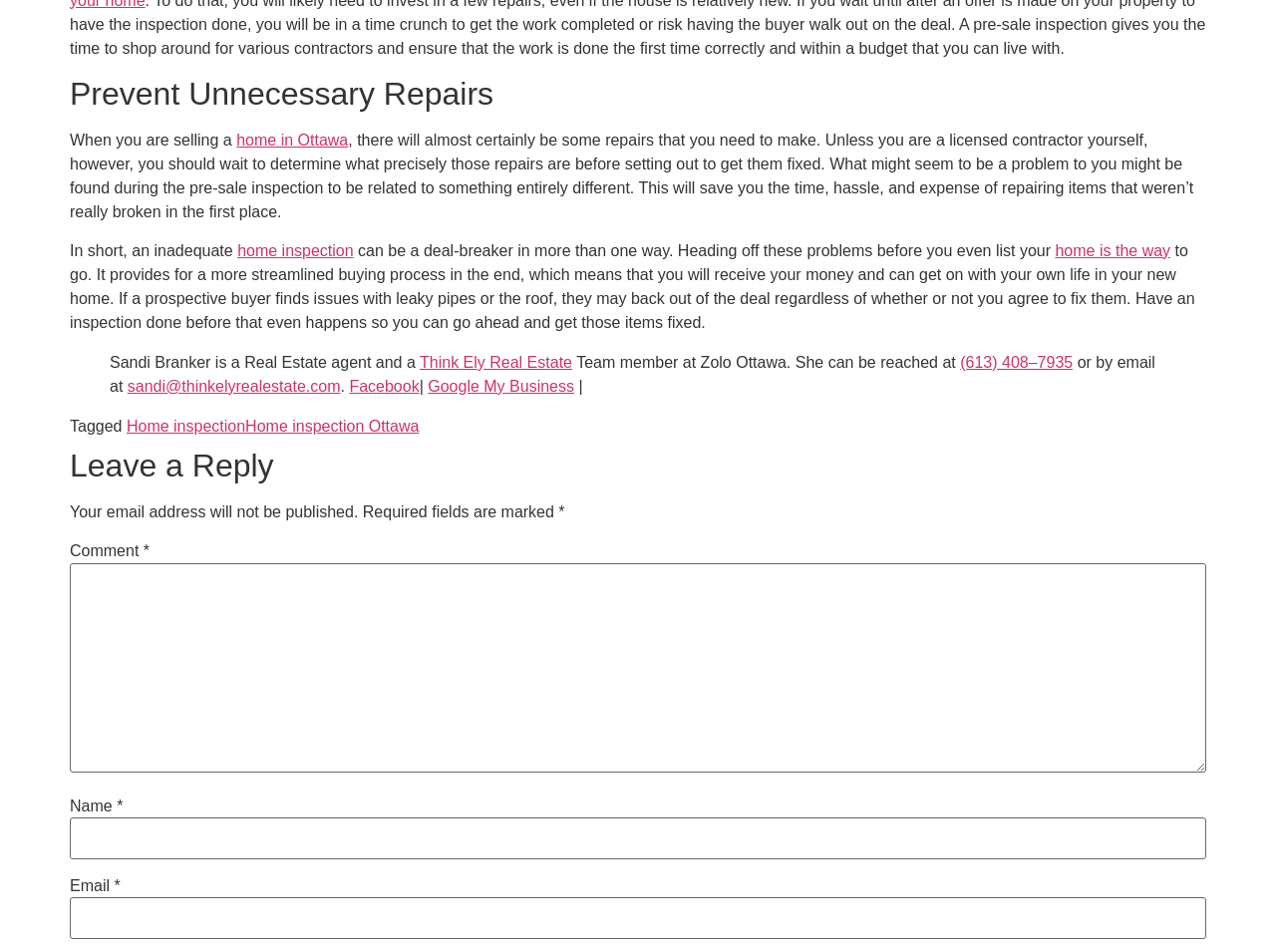Identify the bounding box coordinates of the specific part of the webpage to click to complete this instruction: "Click the link to learn more about home inspection".

[0.186, 0.254, 0.277, 0.272]